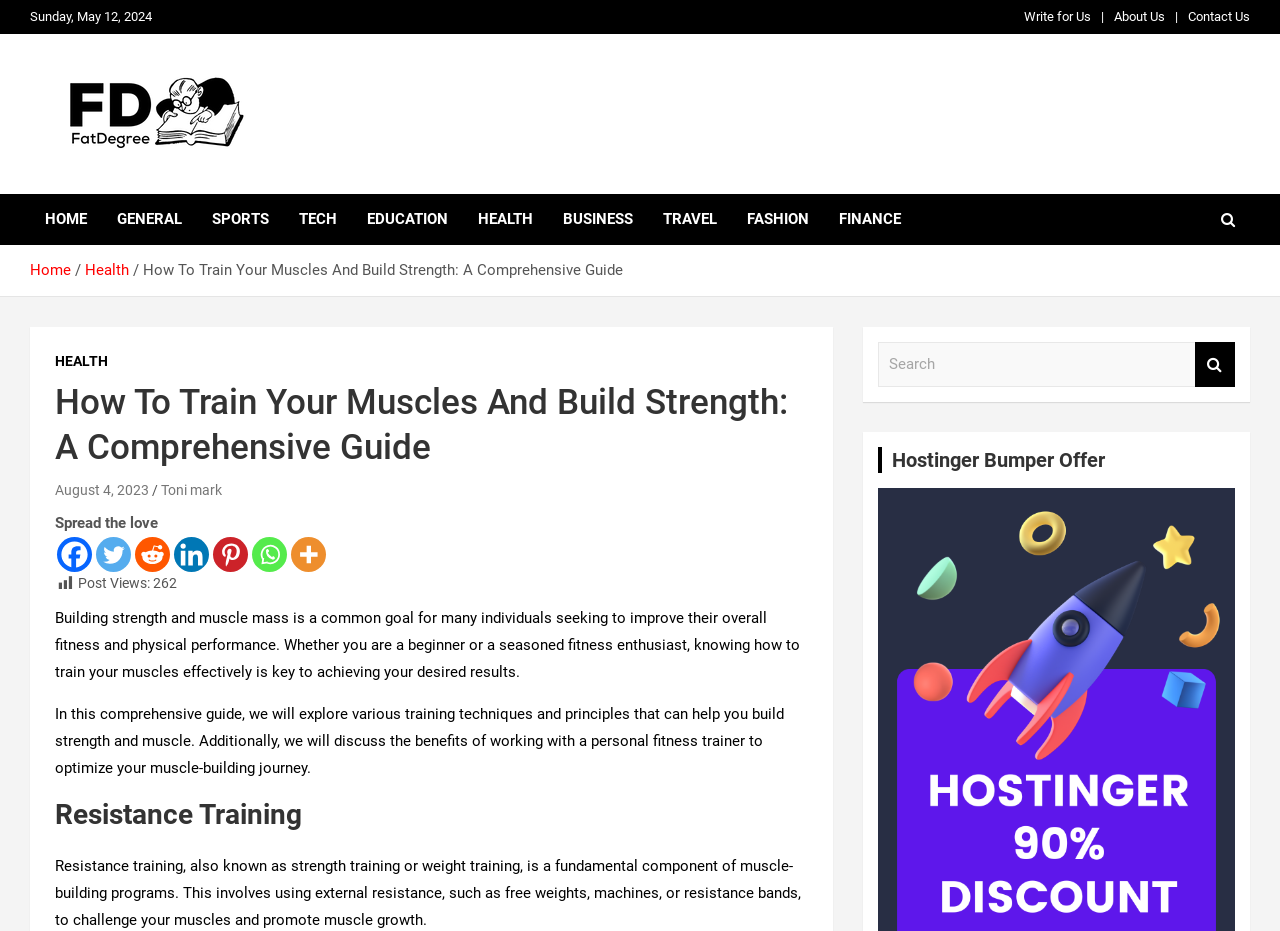Identify the bounding box coordinates of the clickable region necessary to fulfill the following instruction: "View 'A Different Perspective'". The bounding box coordinates should be four float numbers between 0 and 1, i.e., [left, top, right, bottom].

None